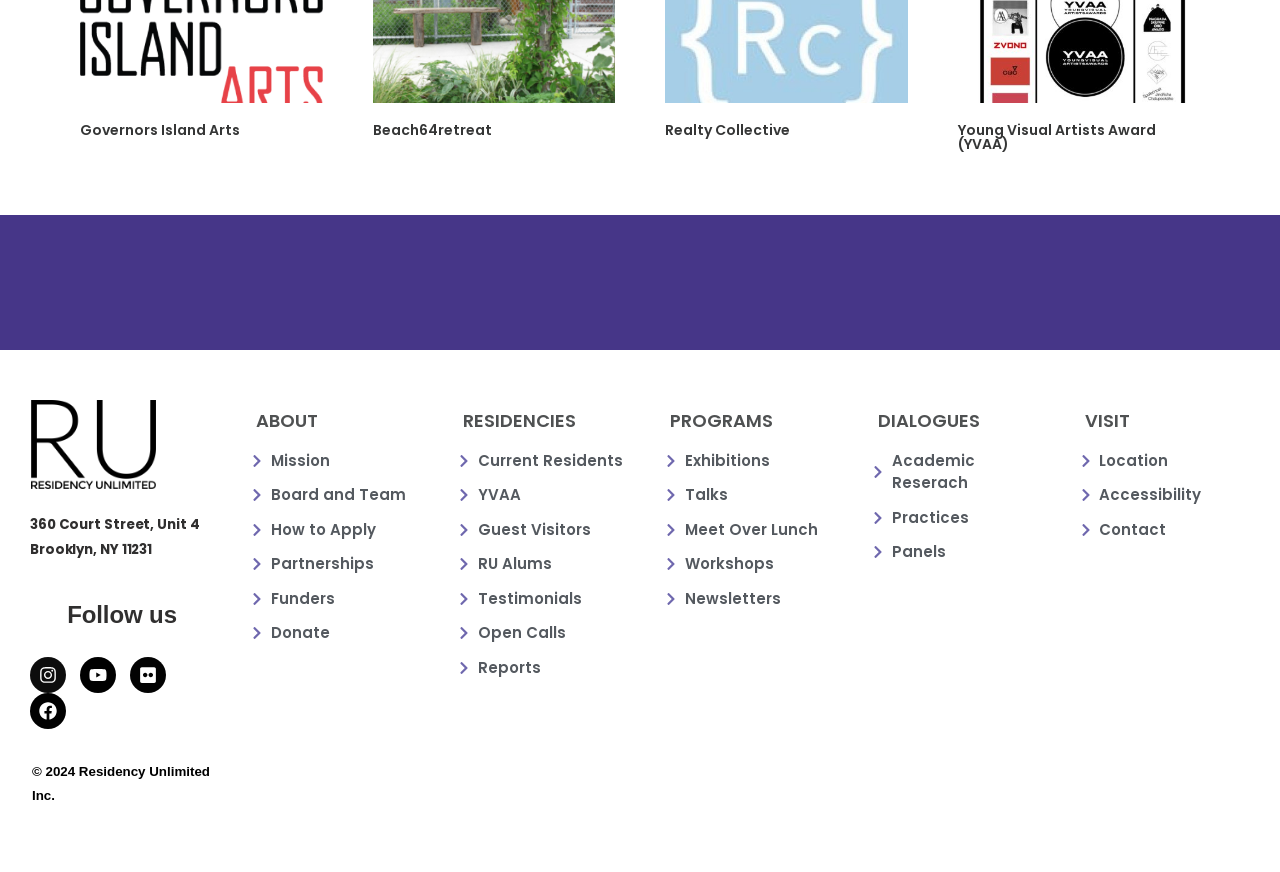What is the name of the organization?
Look at the image and respond with a one-word or short phrase answer.

Residency Unlimited Inc.